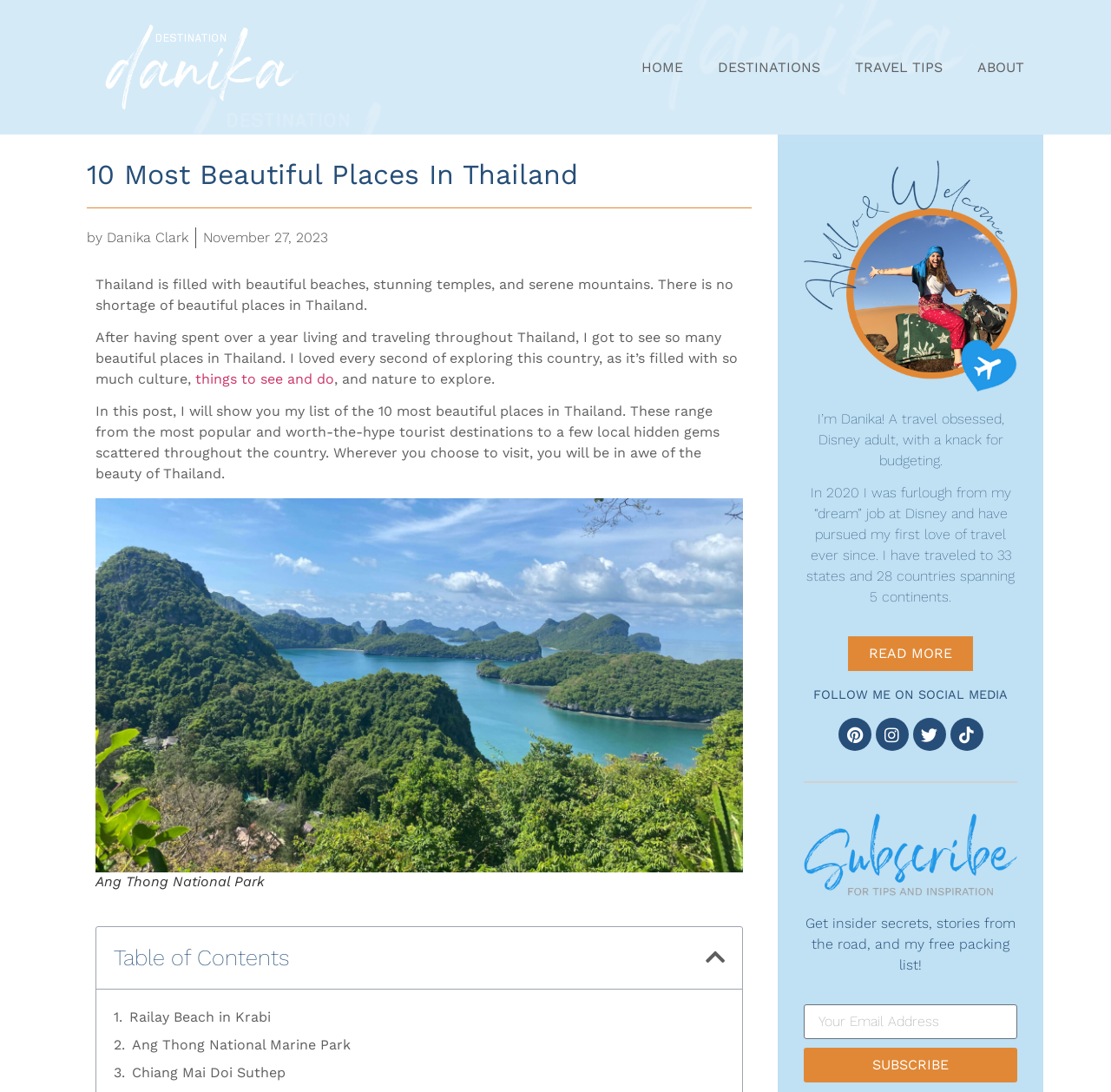Answer the question briefly using a single word or phrase: 
What is the third most beautiful place in Thailand?

Chiang Mai Doi Suthep